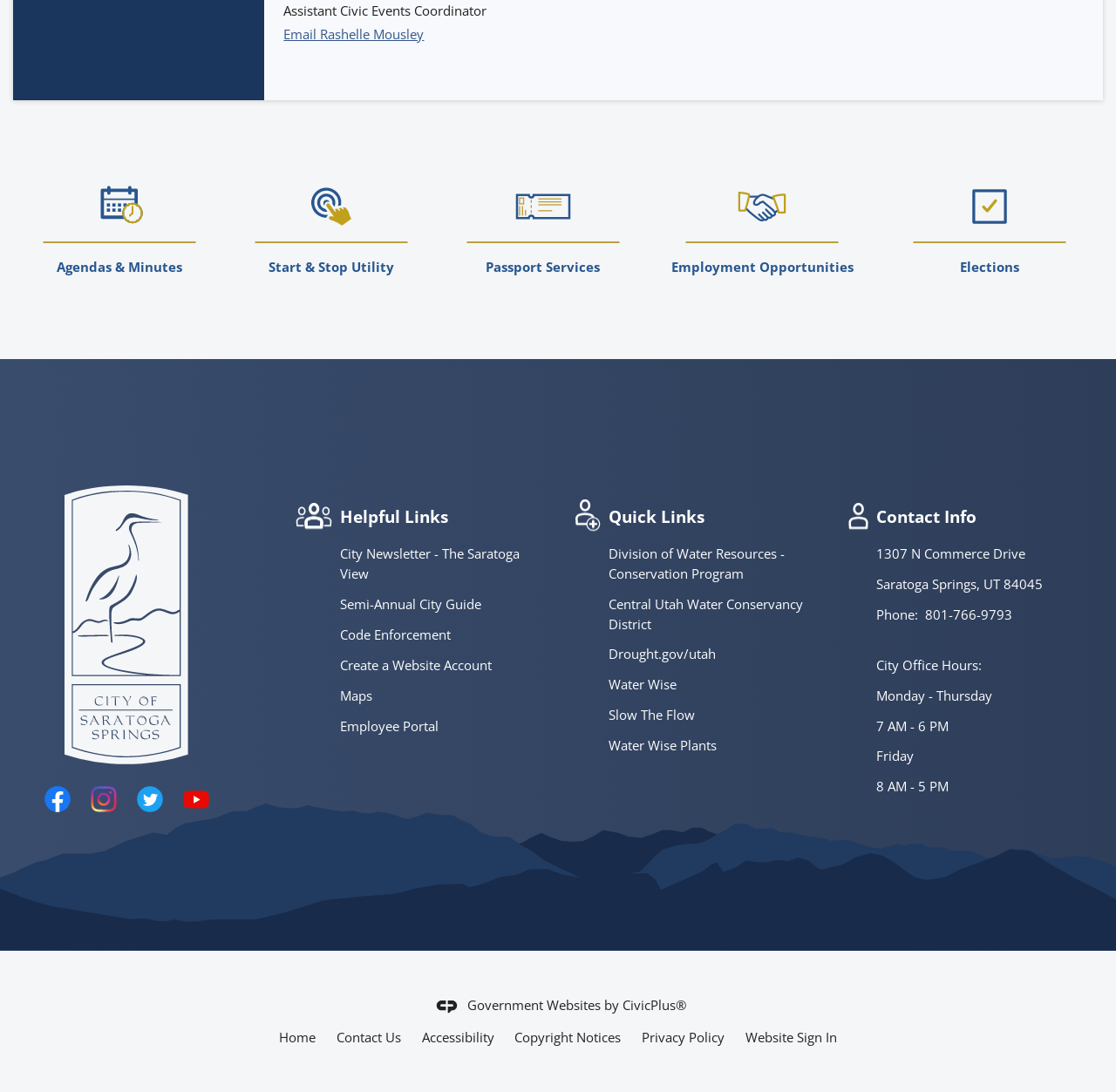Reply to the question below using a single word or brief phrase:
What are the office hours of the city office?

Monday-Thursday 7 AM-6 PM, Friday 8 AM-5 PM